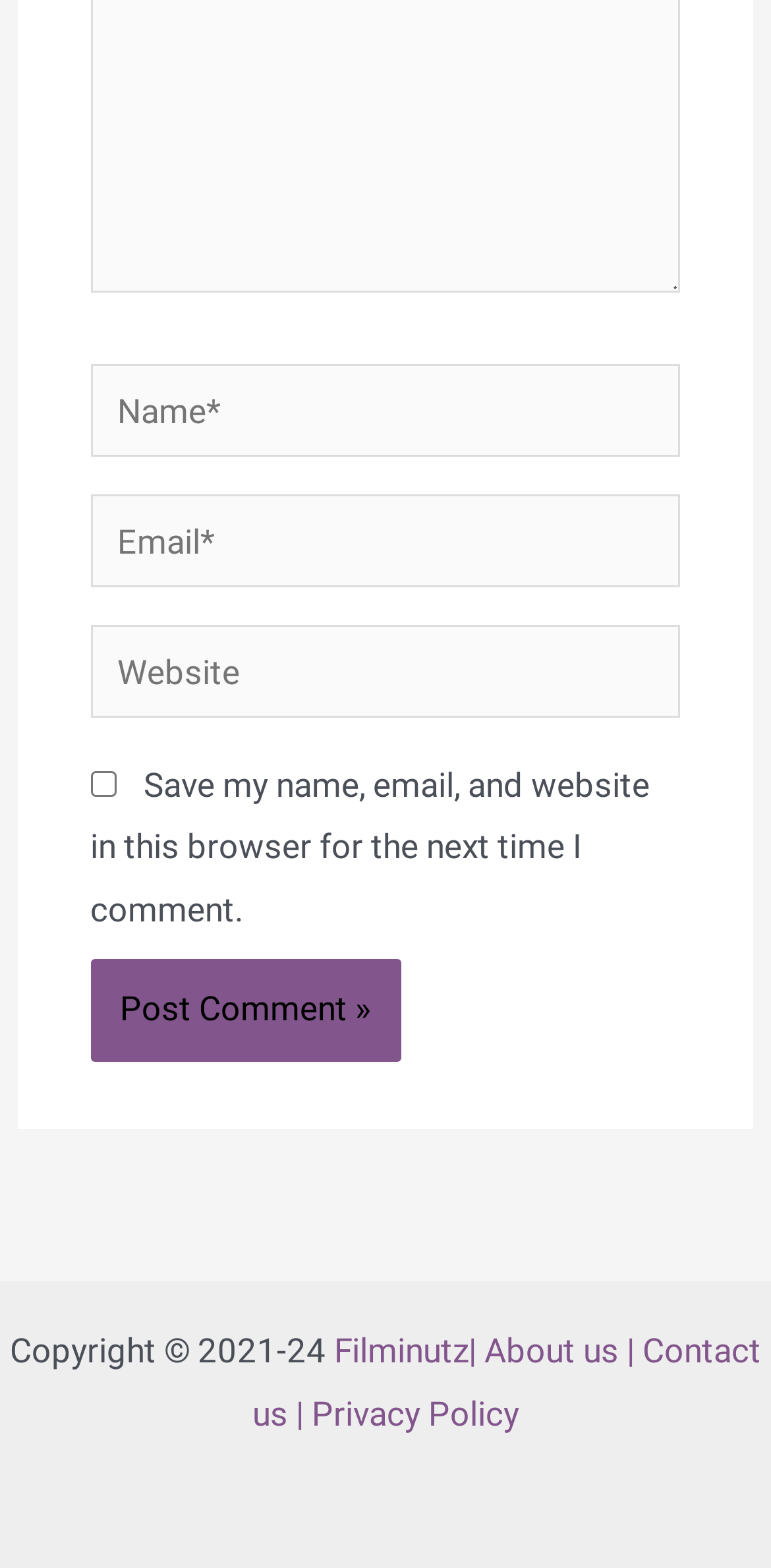Pinpoint the bounding box coordinates of the element that must be clicked to accomplish the following instruction: "Click on the 'Read the latest prayer partner update' link". The coordinates should be in the format of four float numbers between 0 and 1, i.e., [left, top, right, bottom].

None